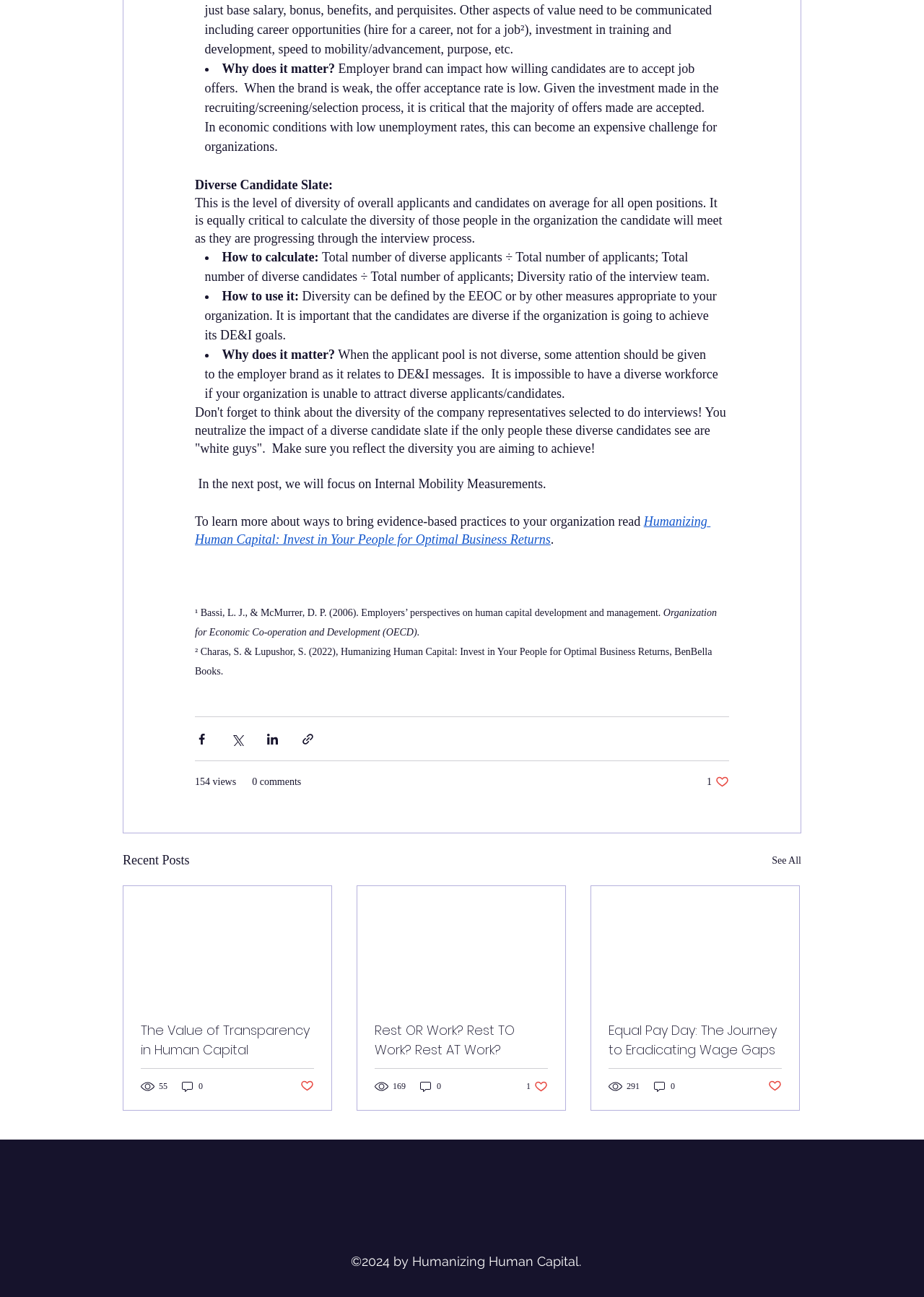Please identify the bounding box coordinates of the element that needs to be clicked to execute the following command: "Read more about Humanizing Human Capital". Provide the bounding box using four float numbers between 0 and 1, formatted as [left, top, right, bottom].

[0.211, 0.397, 0.769, 0.422]